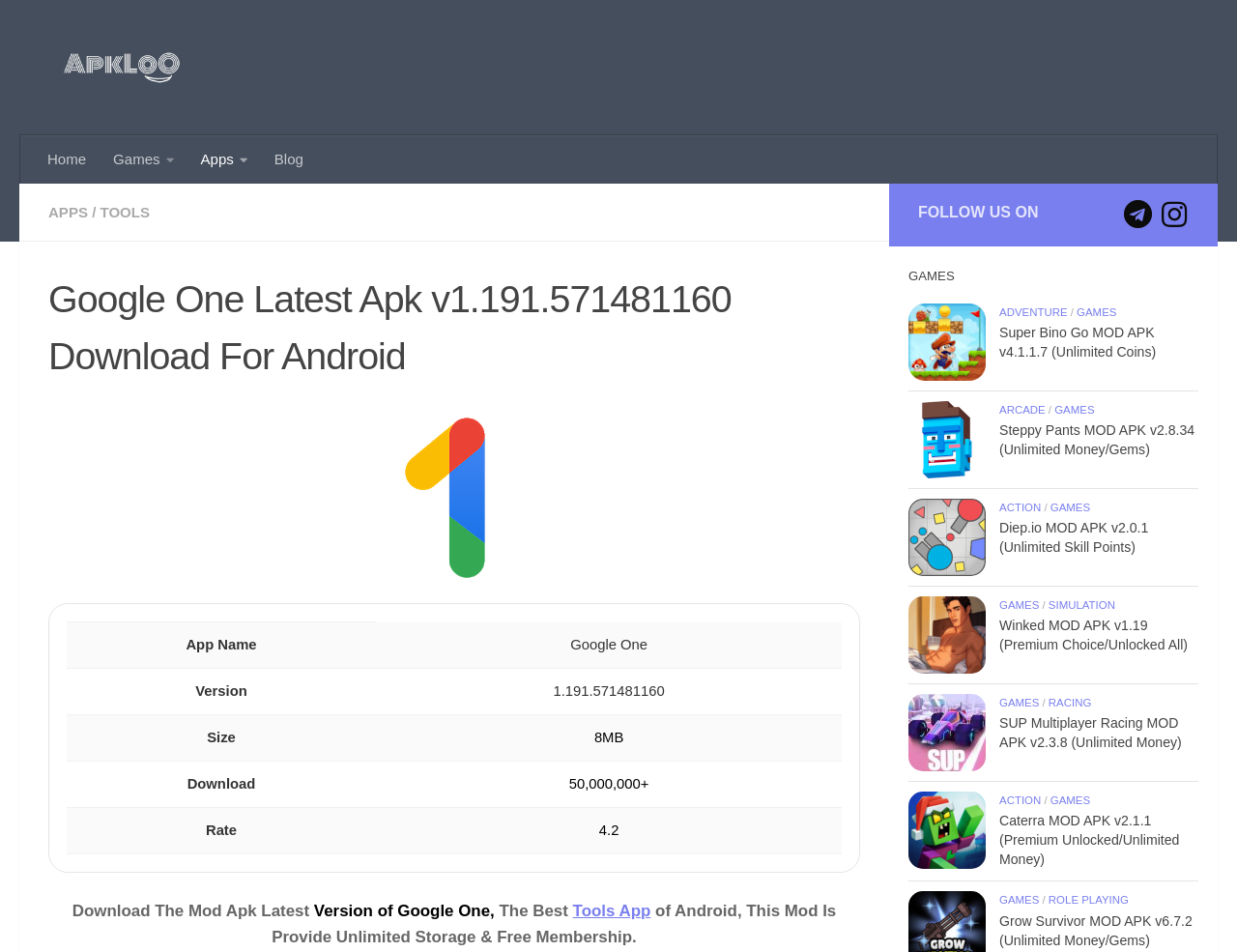Please respond to the question using a single word or phrase:
What is the benefit of the Google One mod apk?

Unlimited Storage and Free Membership